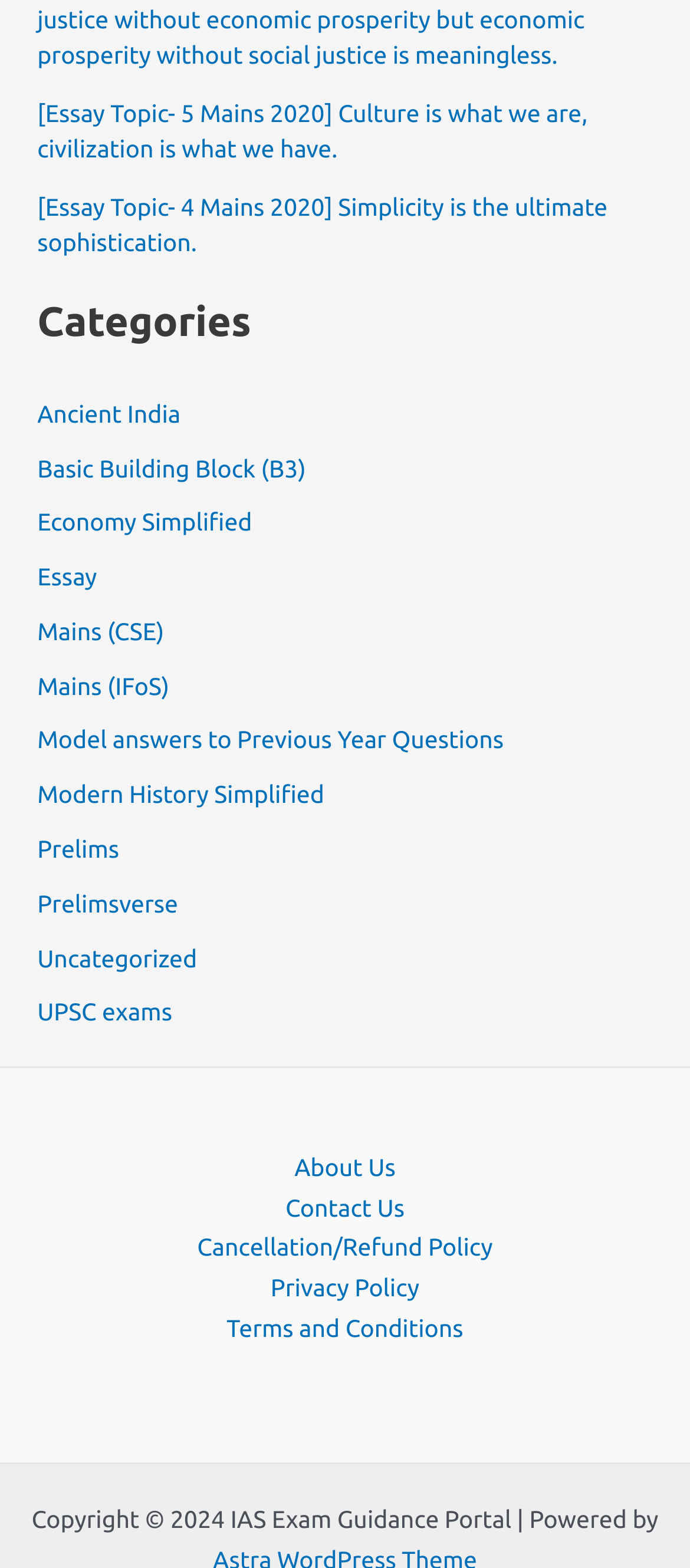What type of content is available under 'Model answers to Previous Year Questions'?
Look at the screenshot and give a one-word or phrase answer.

Model answers